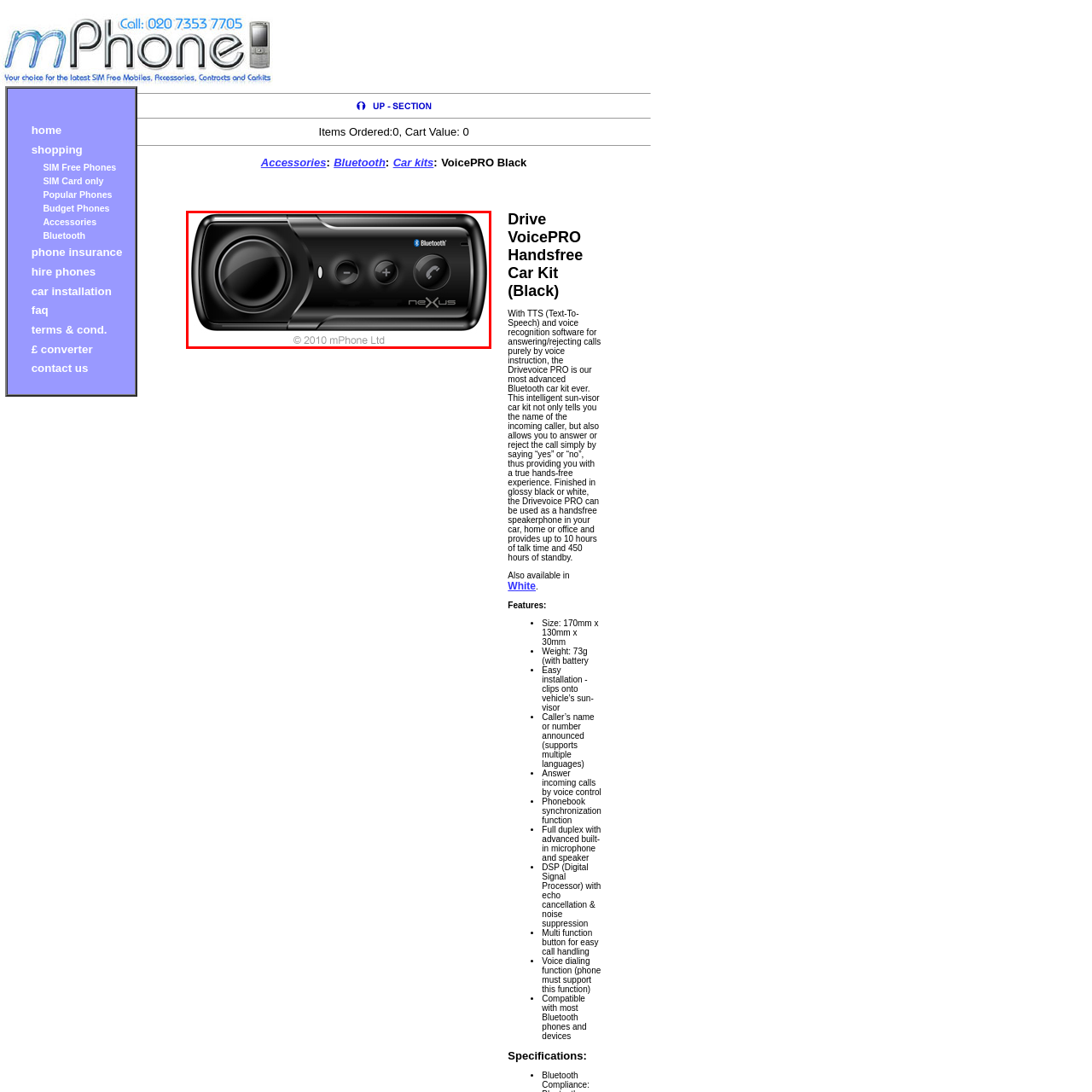Offer an in-depth caption for the image content enclosed by the red border.

The image showcases the sleek design of the "Drive VoicePRO Handsfree Car Kit" from mPHONE, prominently featuring a glossy black finish. The device is equipped with a Bluetooth logo, indicating its wireless capabilities, along with several intuitive buttons including a large volume dial and controls for call management. The aesthetic is modern and functional, making it an ideal accessory for hands-free communication while driving. Below the device, the copyright notice reads "© 2010 mPhone Ltd," signifying its brand ownership and the year of production. This handsfree kit is designed to enhance safety and convenience for drivers, allowing for effortless connectivity on the go.